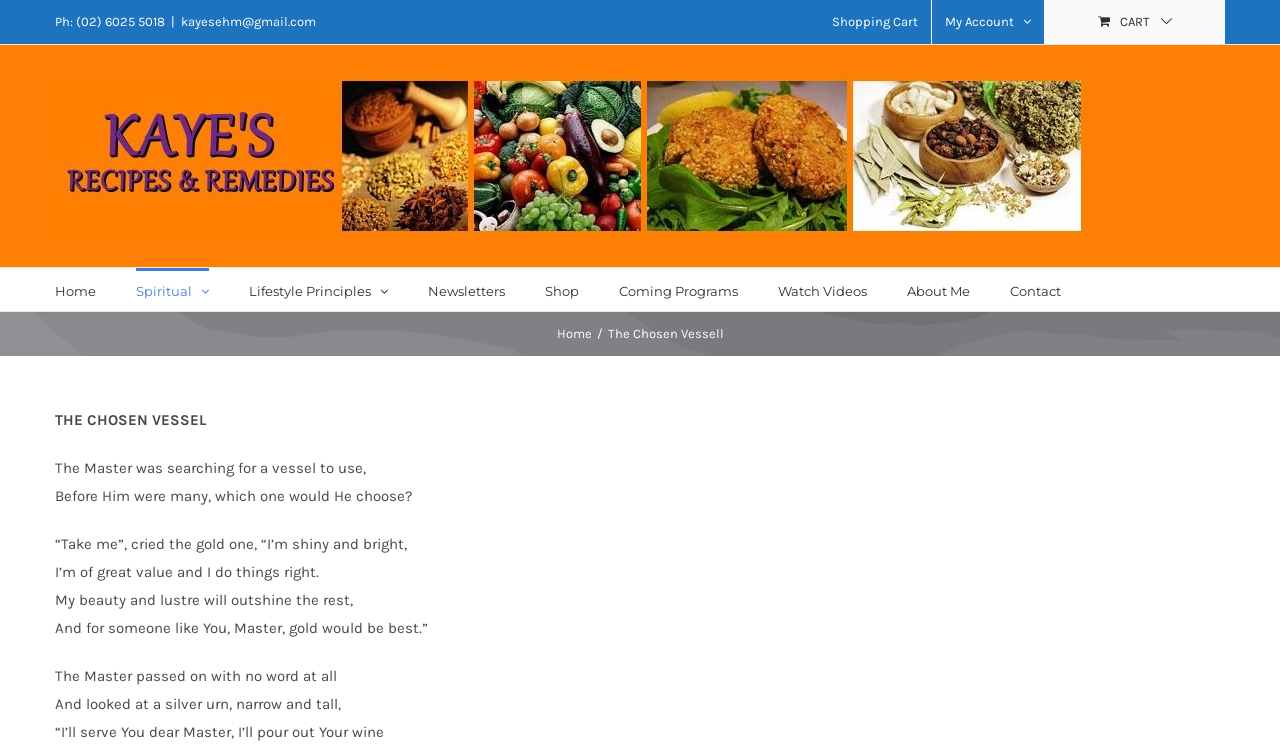Provide the bounding box coordinates for the area that should be clicked to complete the instruction: "Click the 'Shop' link".

[0.426, 0.359, 0.452, 0.417]